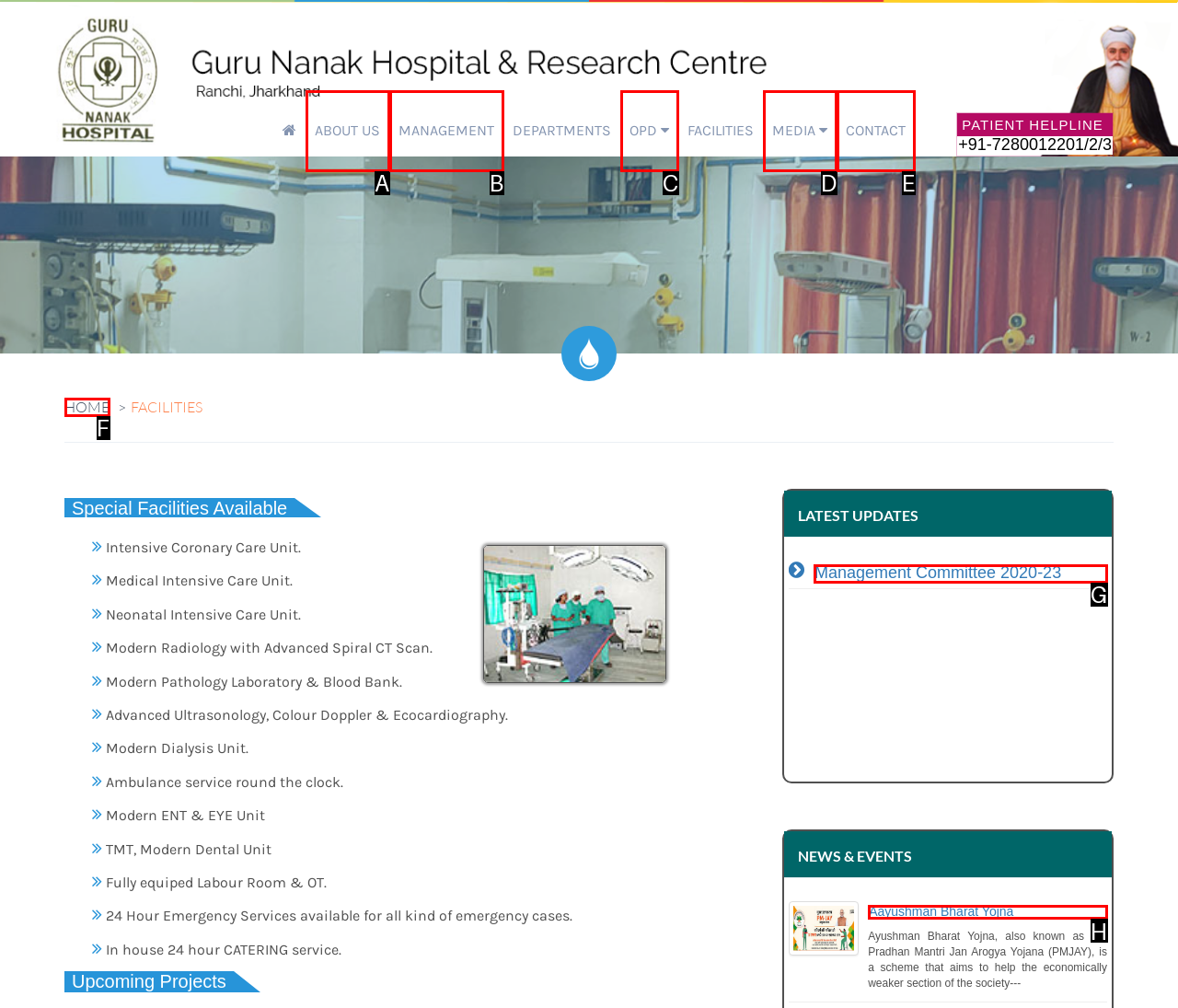From the given options, find the HTML element that fits the description: Management Committee 2020-23. Reply with the letter of the chosen element.

G